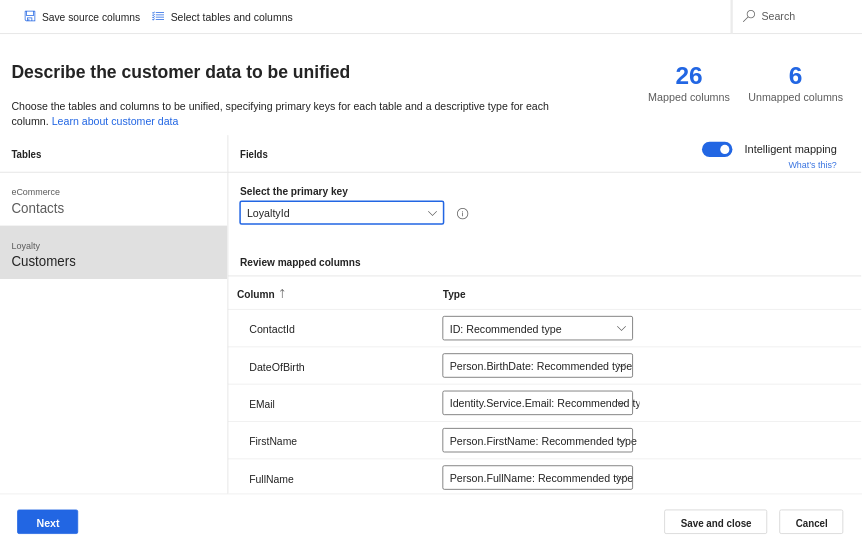Please analyze the image and give a detailed answer to the question:
How many unmapped columns are there?

The interface indicates a total of 26 mapped columns and 6 unmapped columns, which means there are 6 columns that have not been mapped yet.